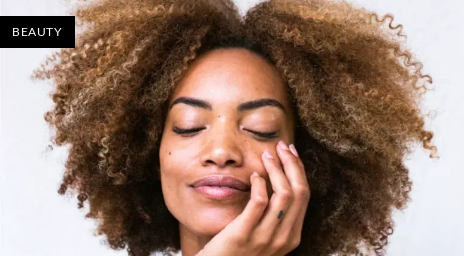What is the theme of the image?
Please respond to the question with as much detail as possible.

The image encapsulates themes of self-confidence and the importance of embracing one's natural features, which is evident from the woman's serene expression and the focus on her natural beauty.